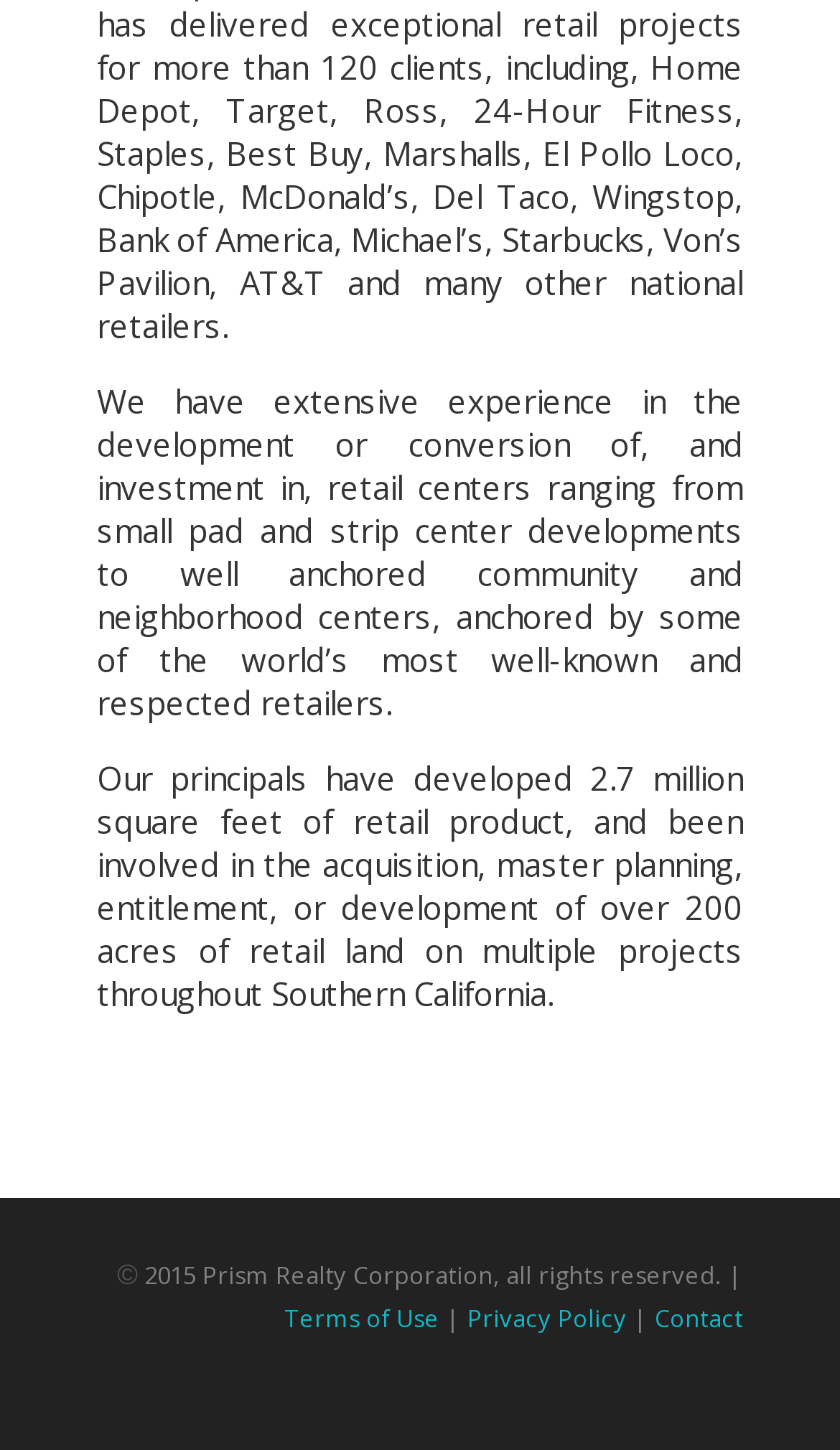For the following element description, predict the bounding box coordinates in the format (top-left x, top-left y, bottom-right x, bottom-right y). All values should be floating point numbers between 0 and 1. Description: Terms of Use

[0.338, 0.897, 0.523, 0.919]